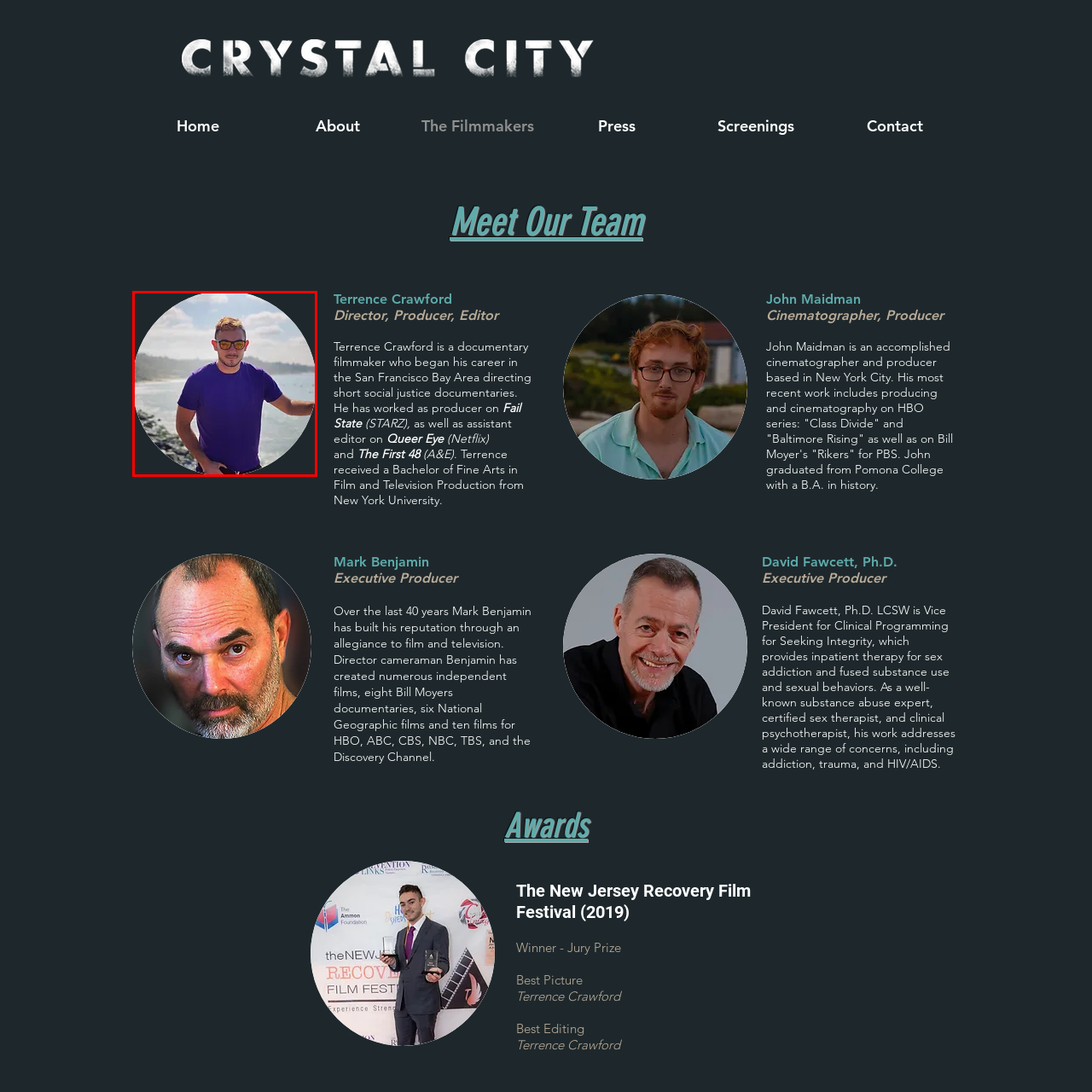Offer a detailed account of what is shown inside the red bounding box.

The image features a young man standing confidently by the ocean, wearing sunglasses and a vibrant purple t-shirt. The background showcases a picturesque view of the shoreline, with gentle waves lapping against the rocks and a clear sky dotted with soft clouds. His relaxed pose suggests a casual day out, perhaps enjoying a moment of leisure by the beach. This individual's presence adds a cheerful touch to the scenic environment, evoking a sense of adventure and tranquility.